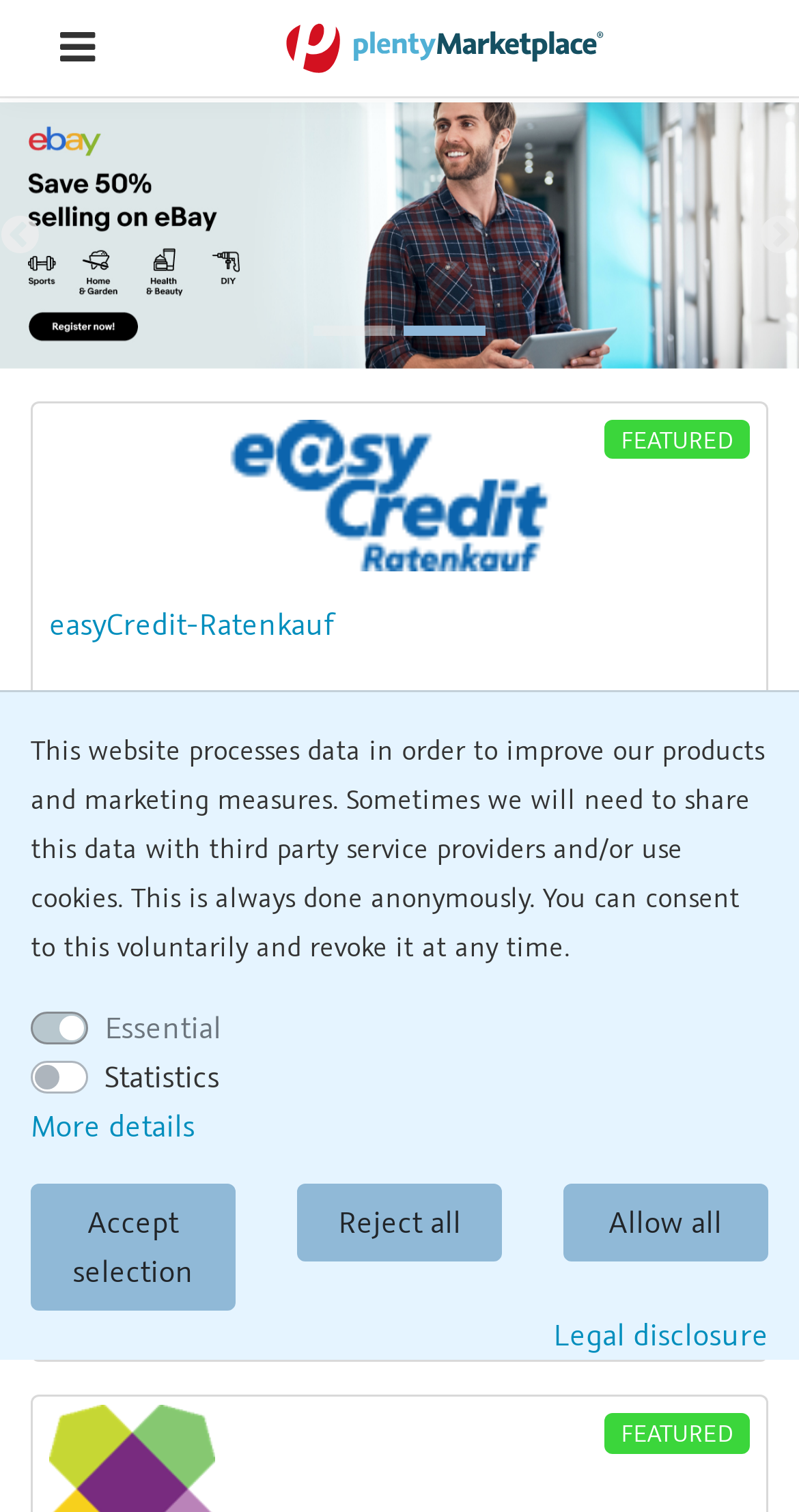What type of content is featured in the 'FEATURED' section?
Please give a detailed and elaborate explanation in response to the question.

The 'FEATURED' section appears to highlight specific plugins and services available on the plentyMarketplace. This can be inferred from the presence of multiple links and images in this section, which suggest that users can learn more about these featured plugins and services.